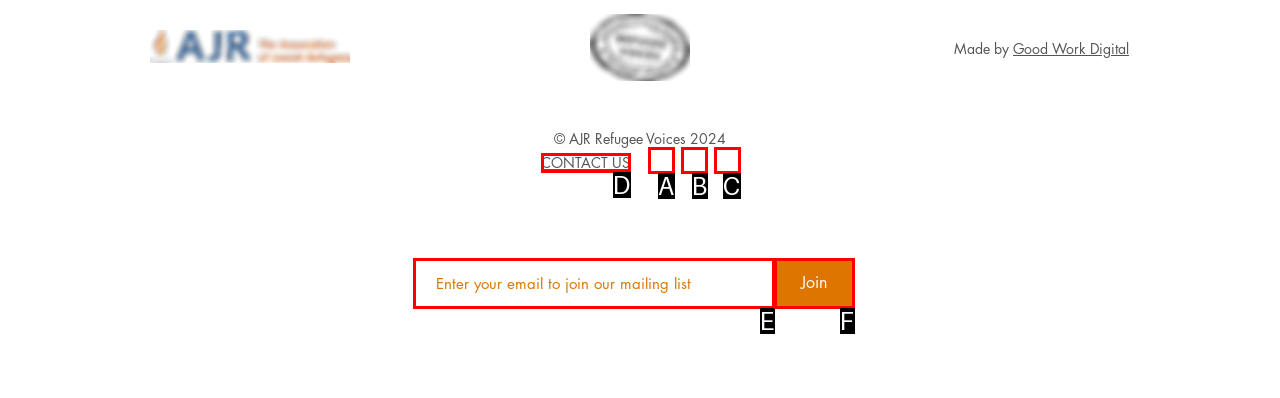Identify the HTML element that matches the description: Join. Provide the letter of the correct option from the choices.

F